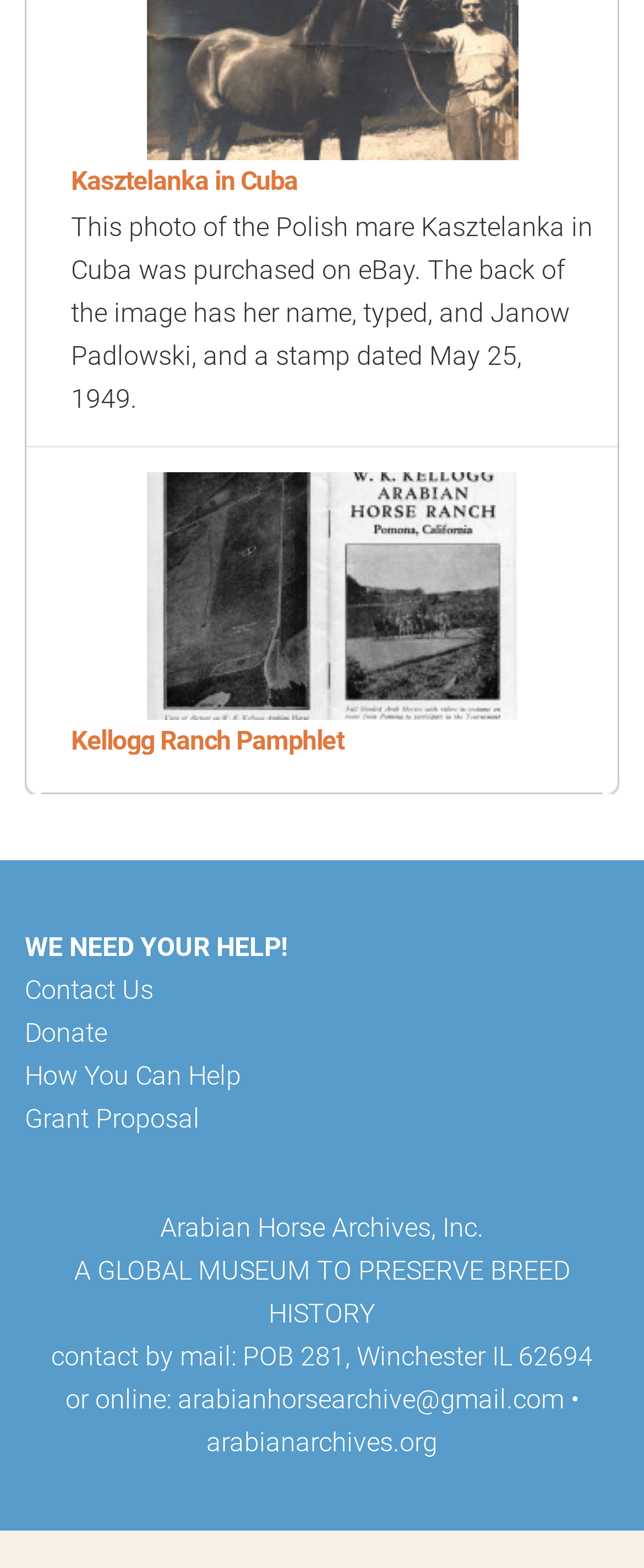What is the purpose of the 'Donate' link?
Please craft a detailed and exhaustive response to the question.

The 'Donate' link is likely used to support the Arabian Horse Archives, Inc., which is a global museum to preserve breed history, as stated in the StaticText element with the text 'A GLOBAL MUSEUM TO PRESERVE BREED HISTORY'.